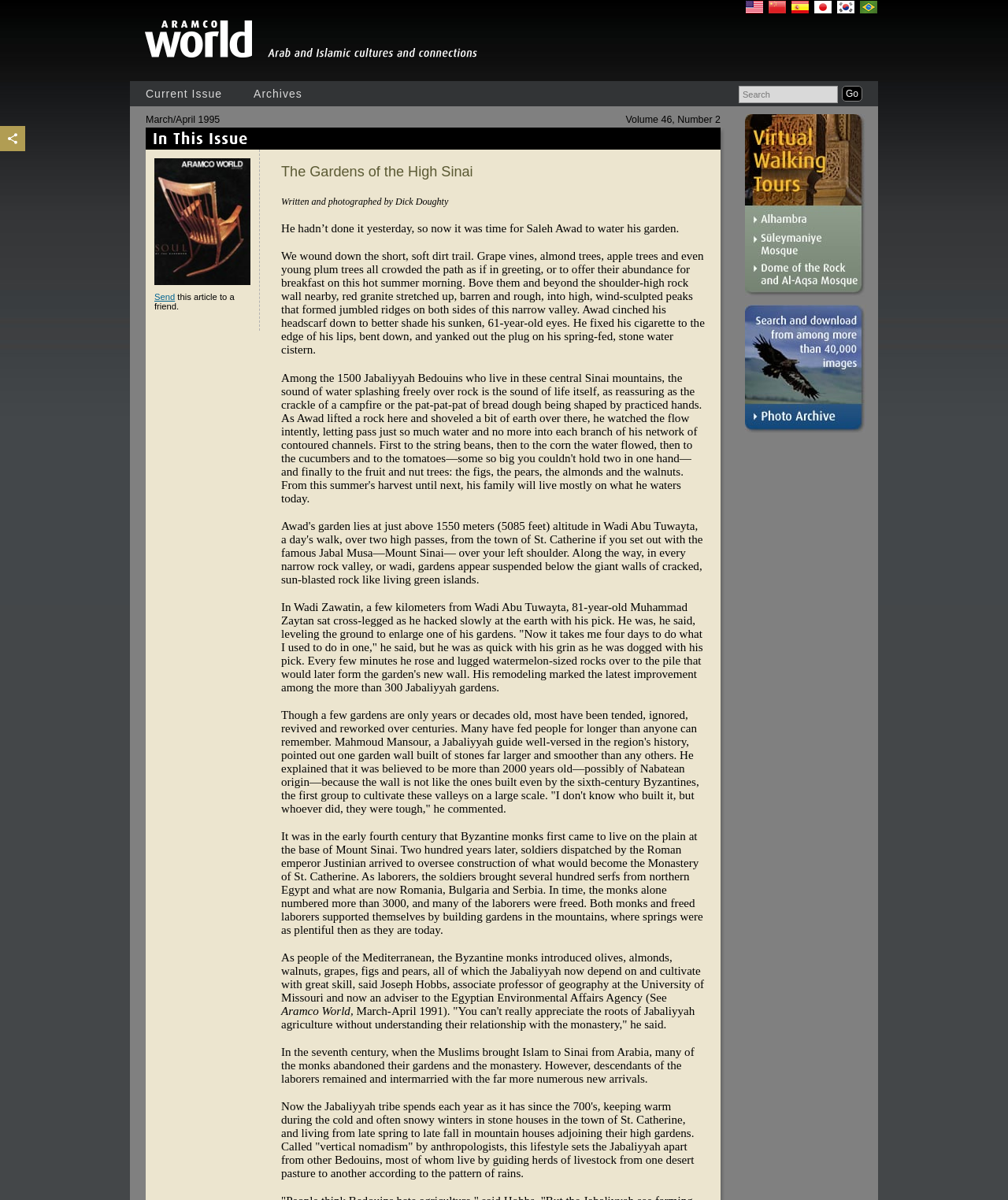Use a single word or phrase to answer the question: Who wrote the article?

Dick Doughty